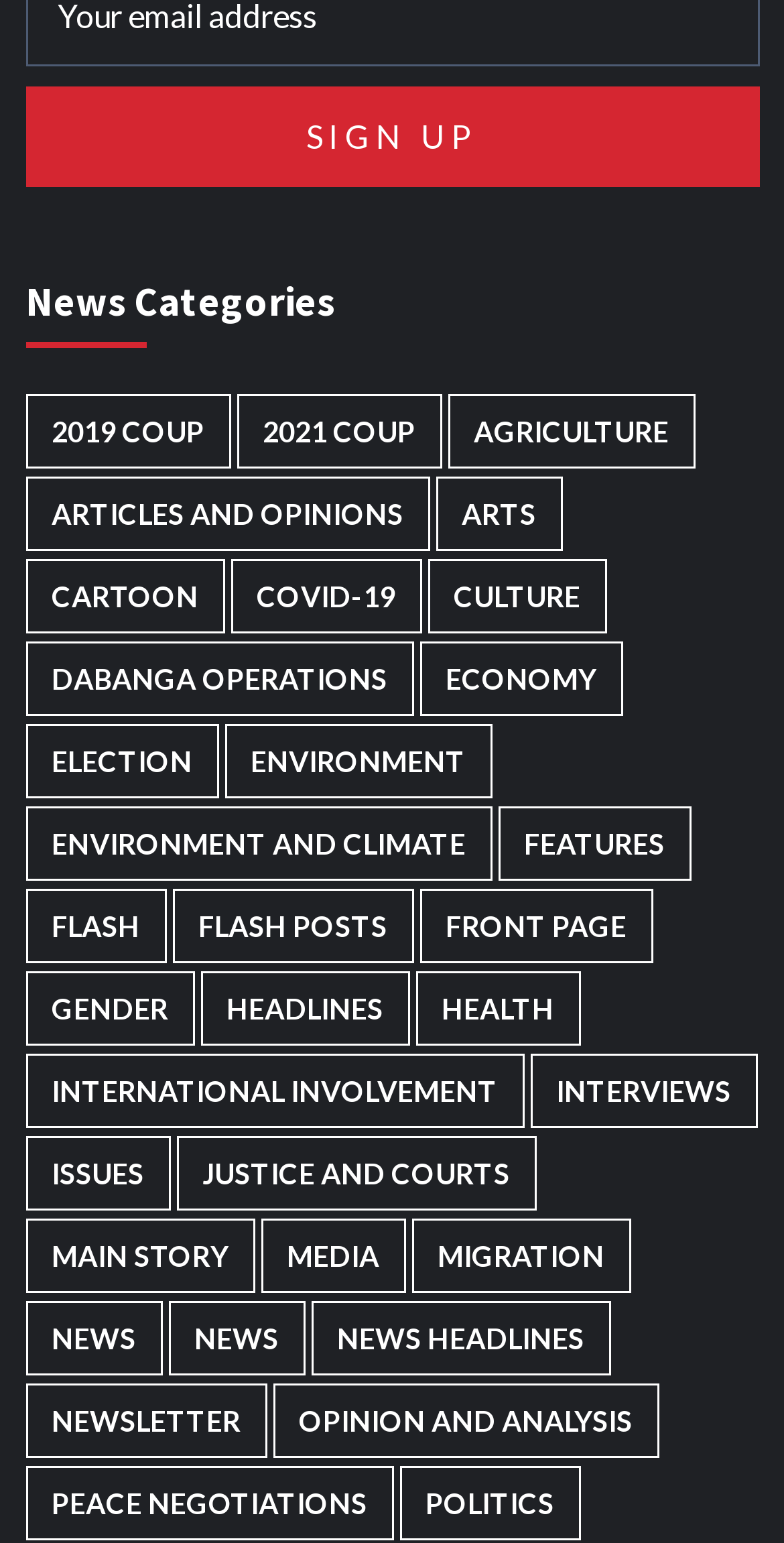Highlight the bounding box of the UI element that corresponds to this description: "Environment and Climate".

[0.032, 0.522, 0.627, 0.571]